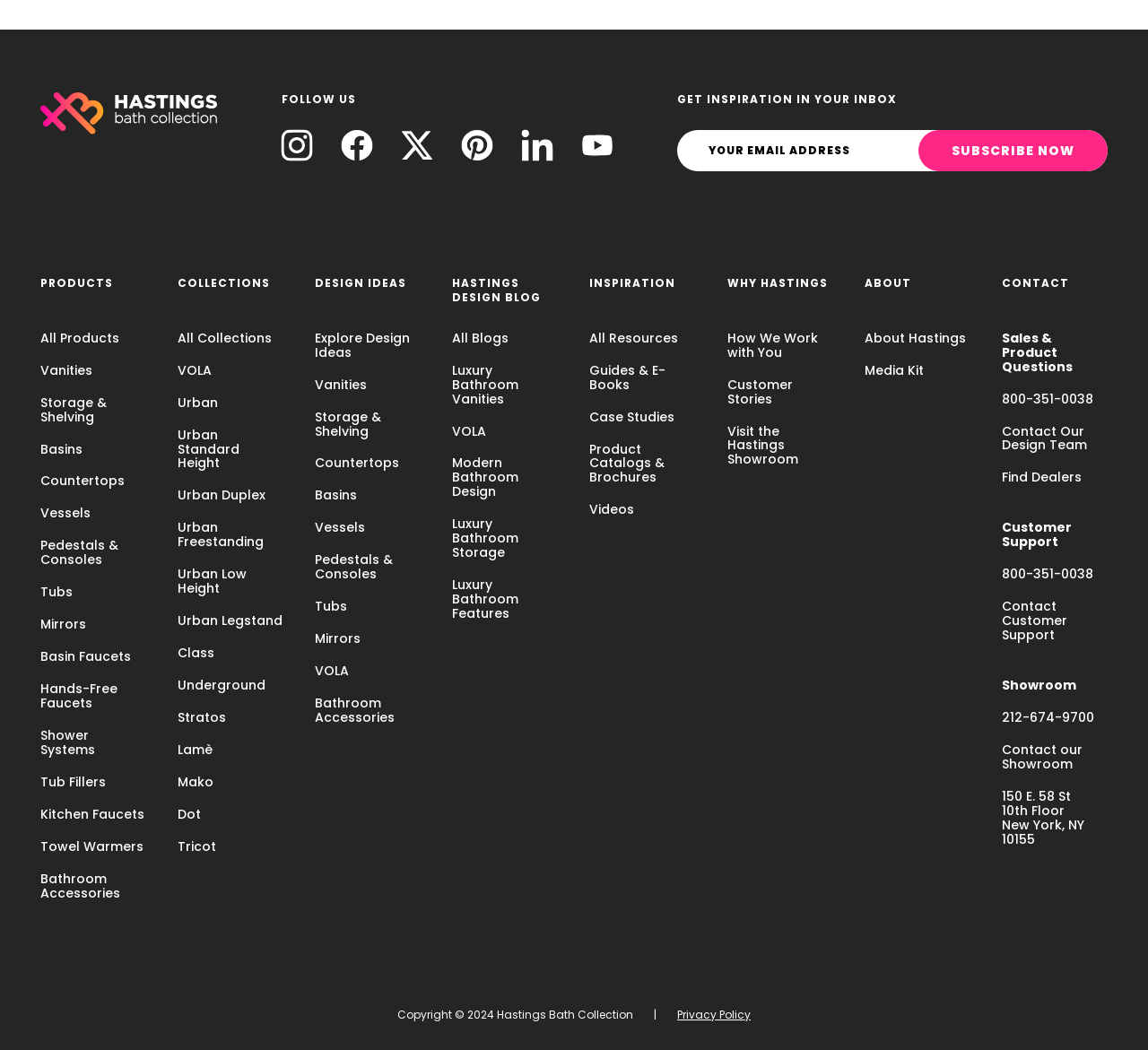Respond concisely with one word or phrase to the following query:
What is the last menu item under 'PRODUCTS'?

Bathroom Accessories